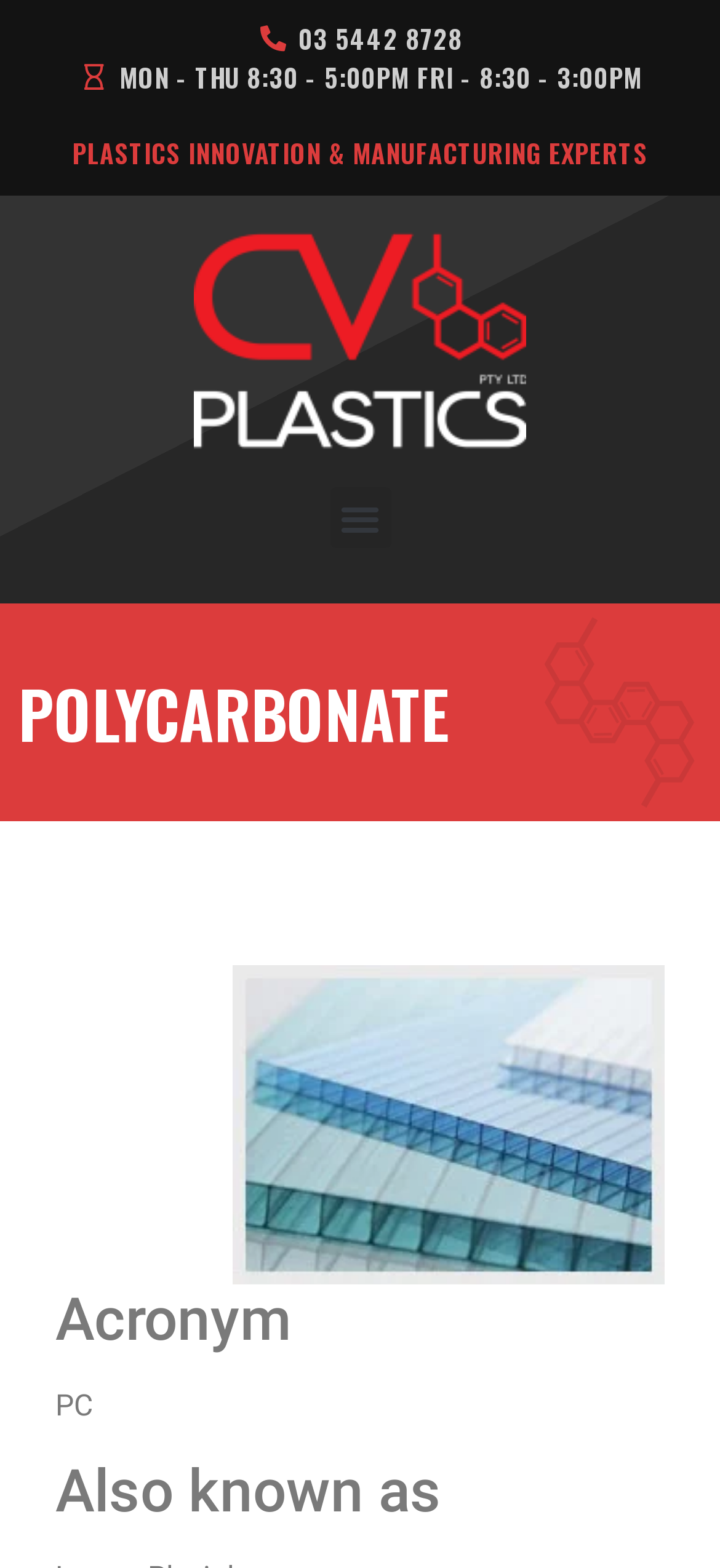Bounding box coordinates are to be given in the format (top-left x, top-left y, bottom-right x, bottom-right y). All values must be floating point numbers between 0 and 1. Provide the bounding box coordinate for the UI element described as: Inventory Buyers

None